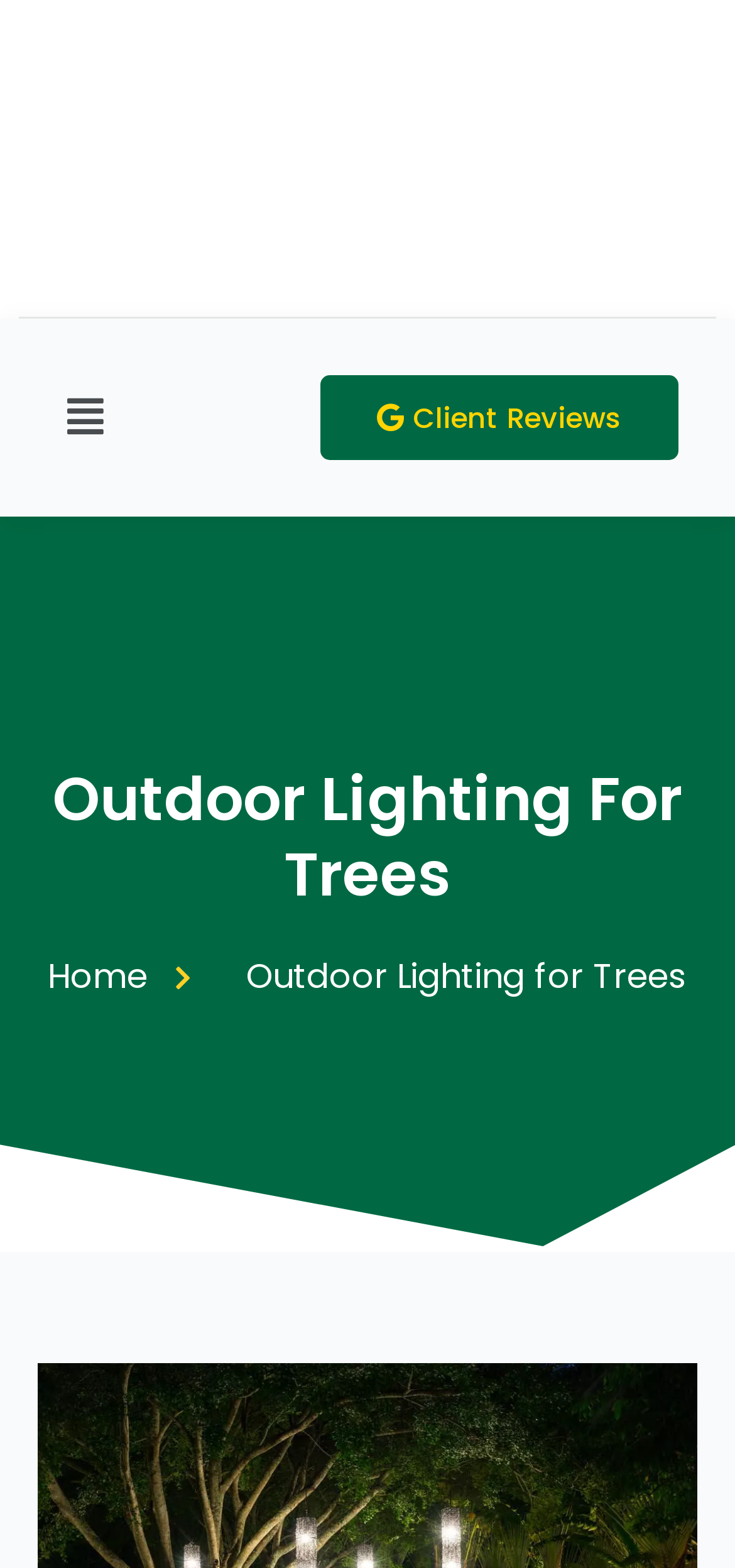Please determine the bounding box coordinates for the UI element described here. Use the format (top-left x, top-left y, bottom-right x, bottom-right y) with values bounded between 0 and 1: Client Reviews

[0.436, 0.24, 0.923, 0.294]